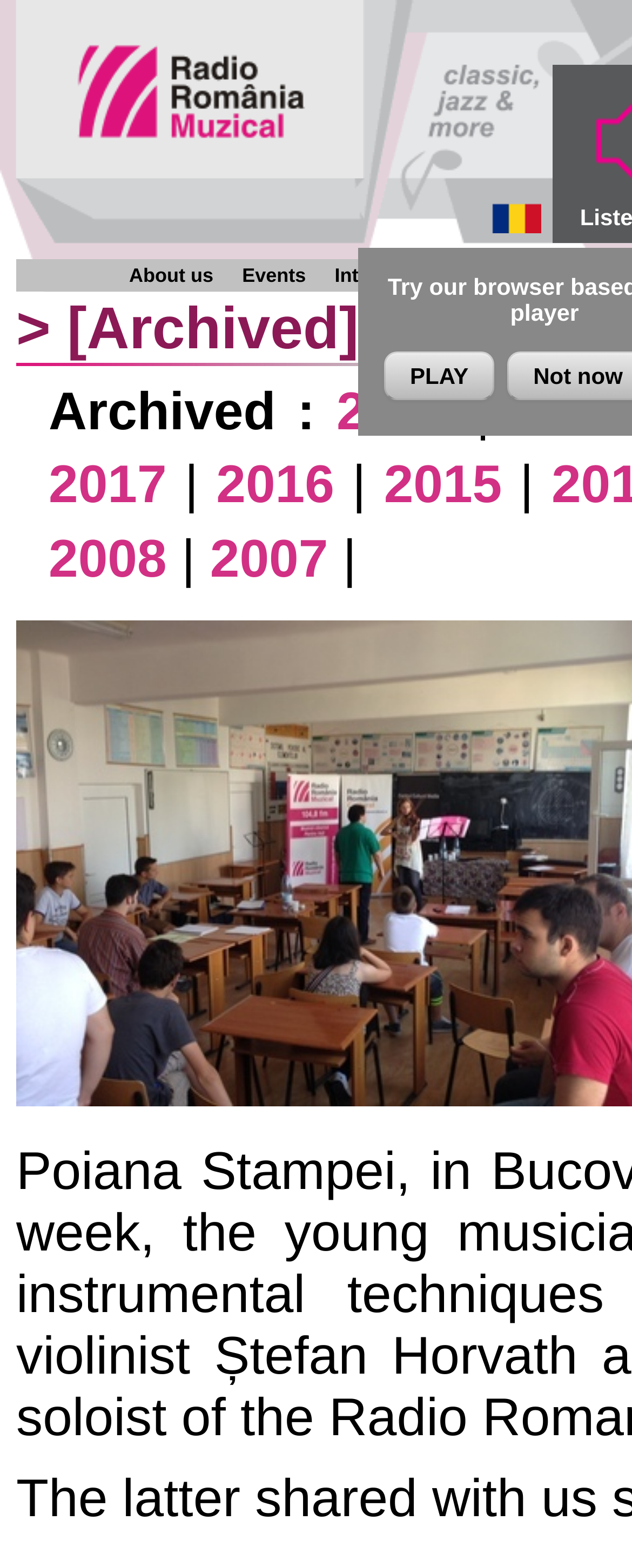Locate the bounding box coordinates of the clickable region to complete the following instruction: "Browse the 2024 archives."

[0.532, 0.242, 0.719, 0.281]